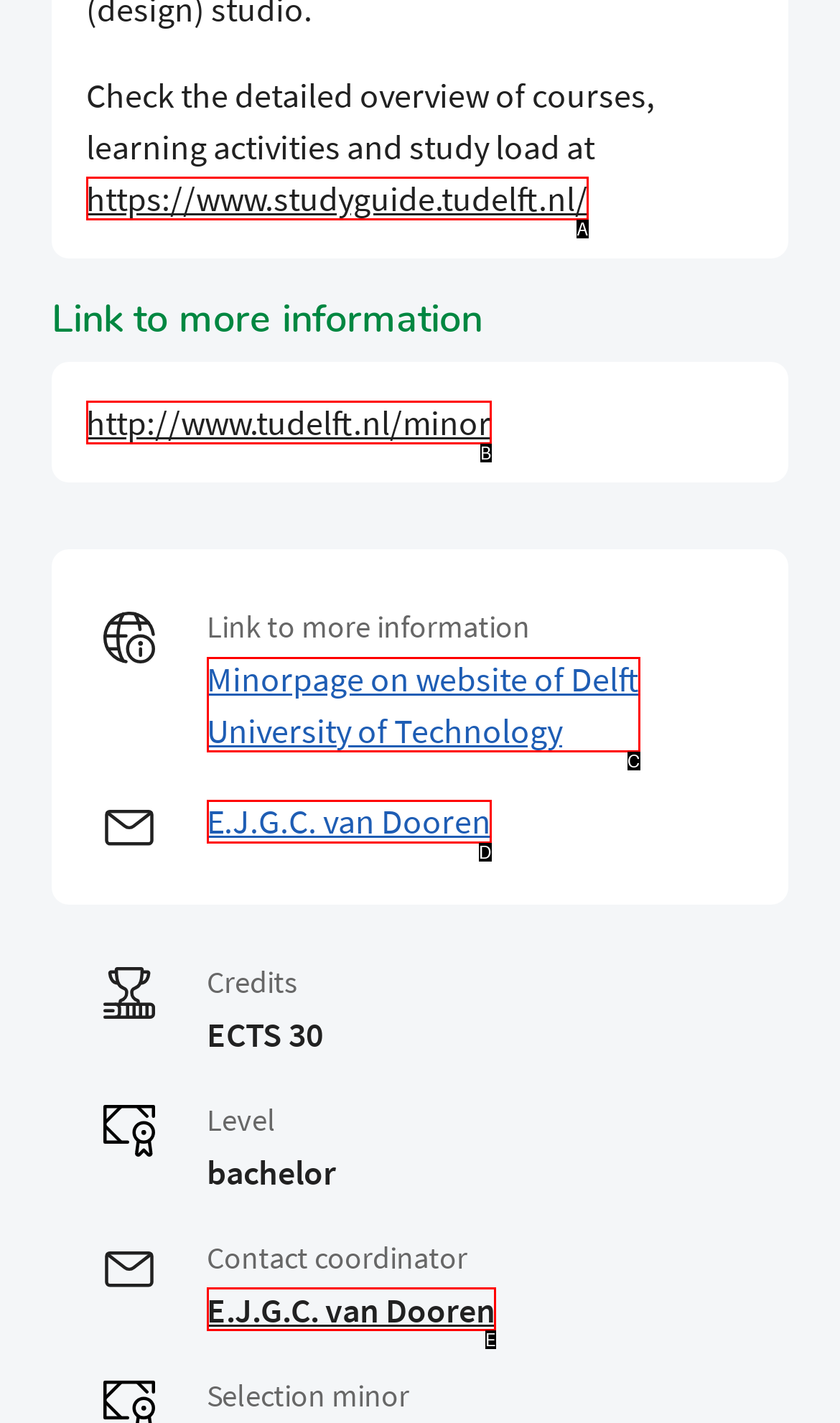Looking at the description: E.J.G.C. van Dooren, identify which option is the best match and respond directly with the letter of that option.

E